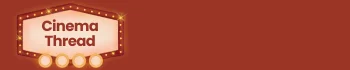Please reply to the following question using a single word or phrase: 
What is the topic of the article associated with the logo?

Romantic films